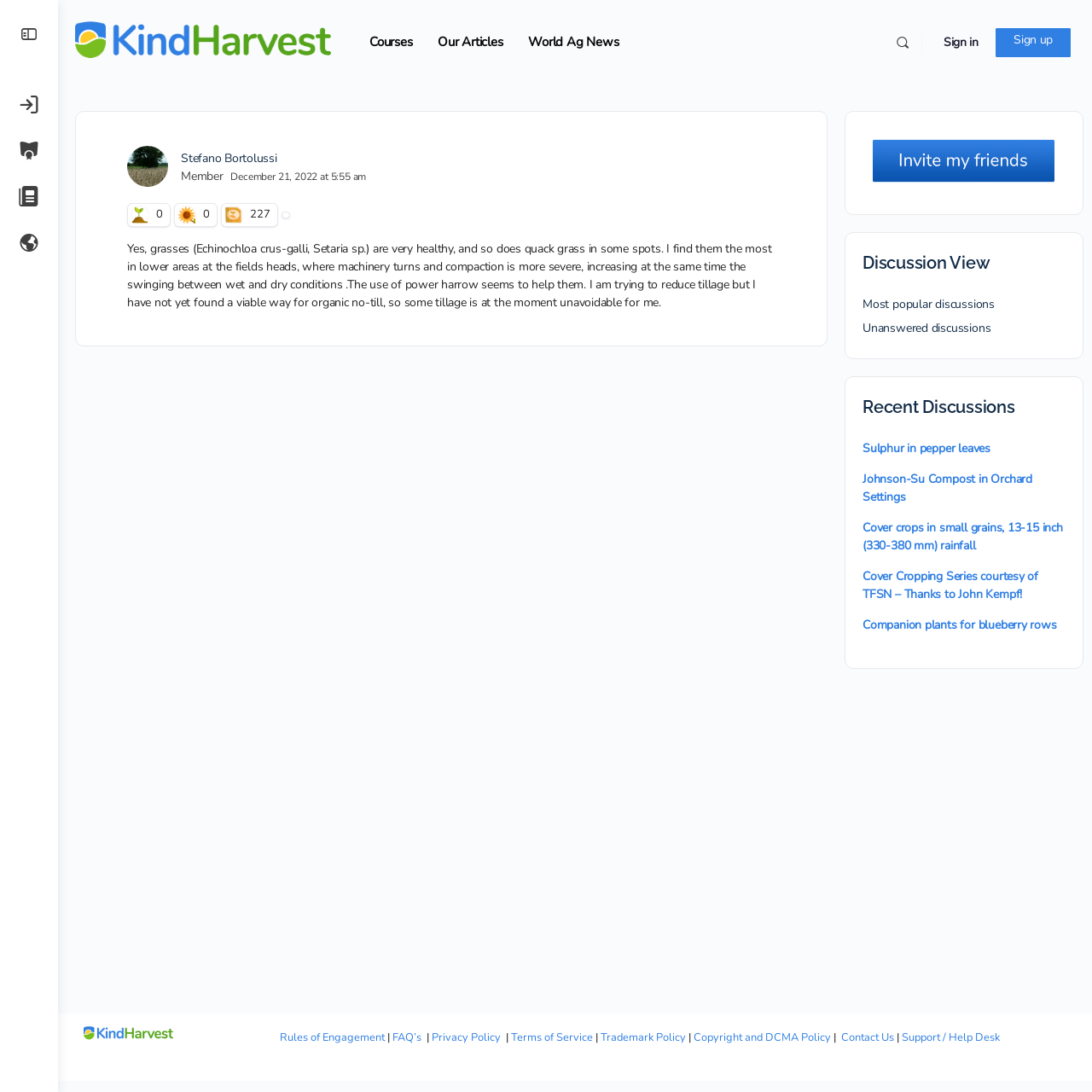Pinpoint the bounding box coordinates of the element you need to click to execute the following instruction: "Contact Us". The bounding box should be represented by four float numbers between 0 and 1, in the format [left, top, right, bottom].

[0.77, 0.943, 0.819, 0.957]